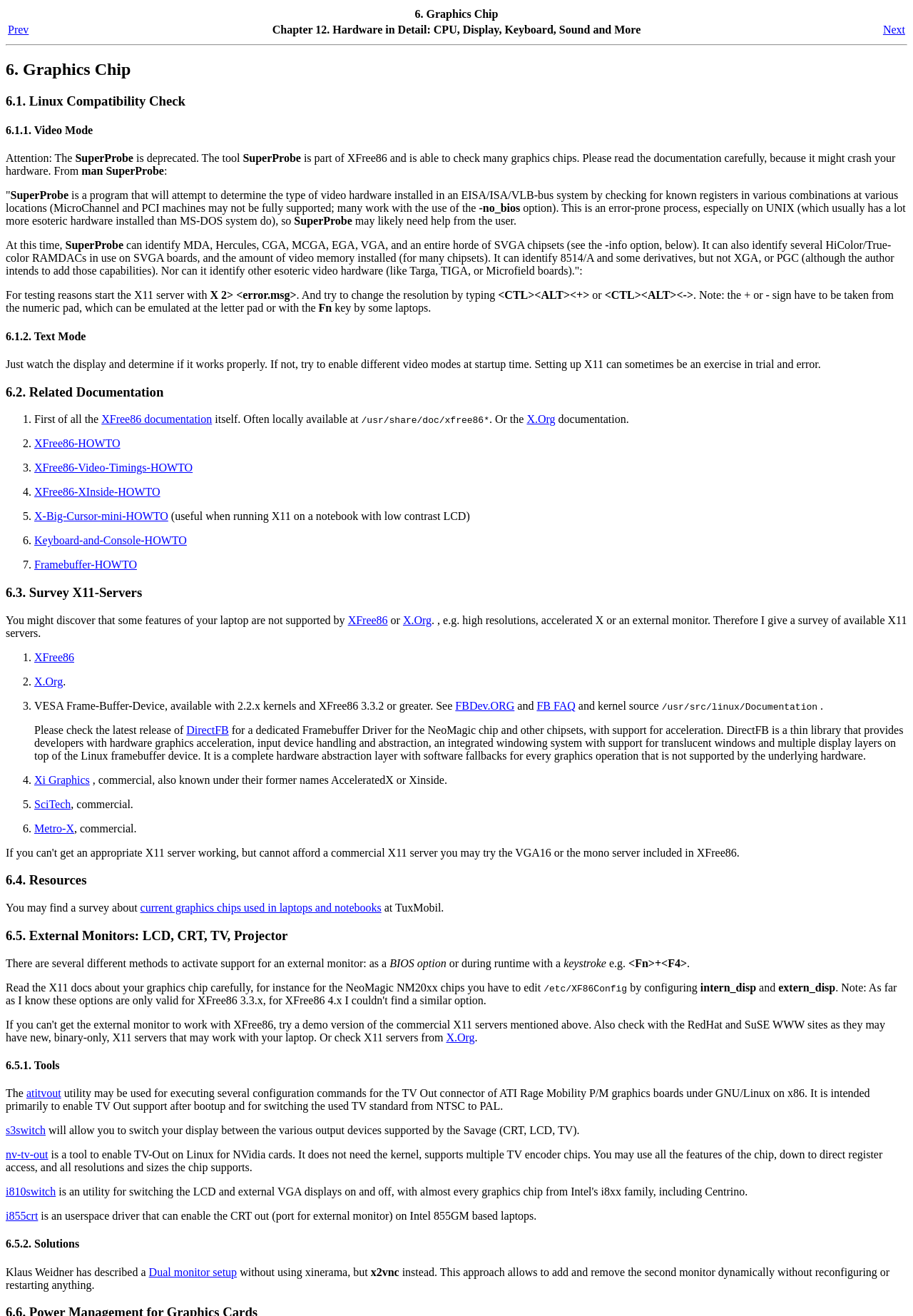Using the information from the screenshot, answer the following question thoroughly:
How can you test the X11 server?

According to the webpage, for testing reasons, you can start the X11 server with 'X 2> <error.msg>' and try to change the resolution by typing '<CTL><ALT><+>' or '<CTL><ALT><->'.